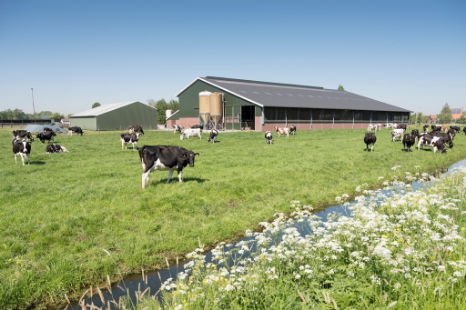Provide a thorough description of the image.

The image depicts a picturesque scene of a well-maintained dairy farm in the European Union. In the foreground, several black-and-white dairy cows graze peacefully on lush, green grass, illustrating the pastoral beauty characteristic of a sustainable farming environment. To the right, a clear stream adds a serene touch to the landscape, bordered by wildflowers, enhancing the natural ecosystem. 

In the background, a modern barn is visible, designed for the efficient care and management of livestock, showcasing the commitment to contemporary agricultural practices. This setting reflects the EU's emphasis on environmentally friendly farming policies, highlighting the integration of animal welfare, sustainable farming techniques, and the protection of natural resources. The tranquil atmosphere signifies a harmonious balance between agriculture and nature, aligning with ongoing efforts to address climate change and promote responsible environmental stewardship within the region.